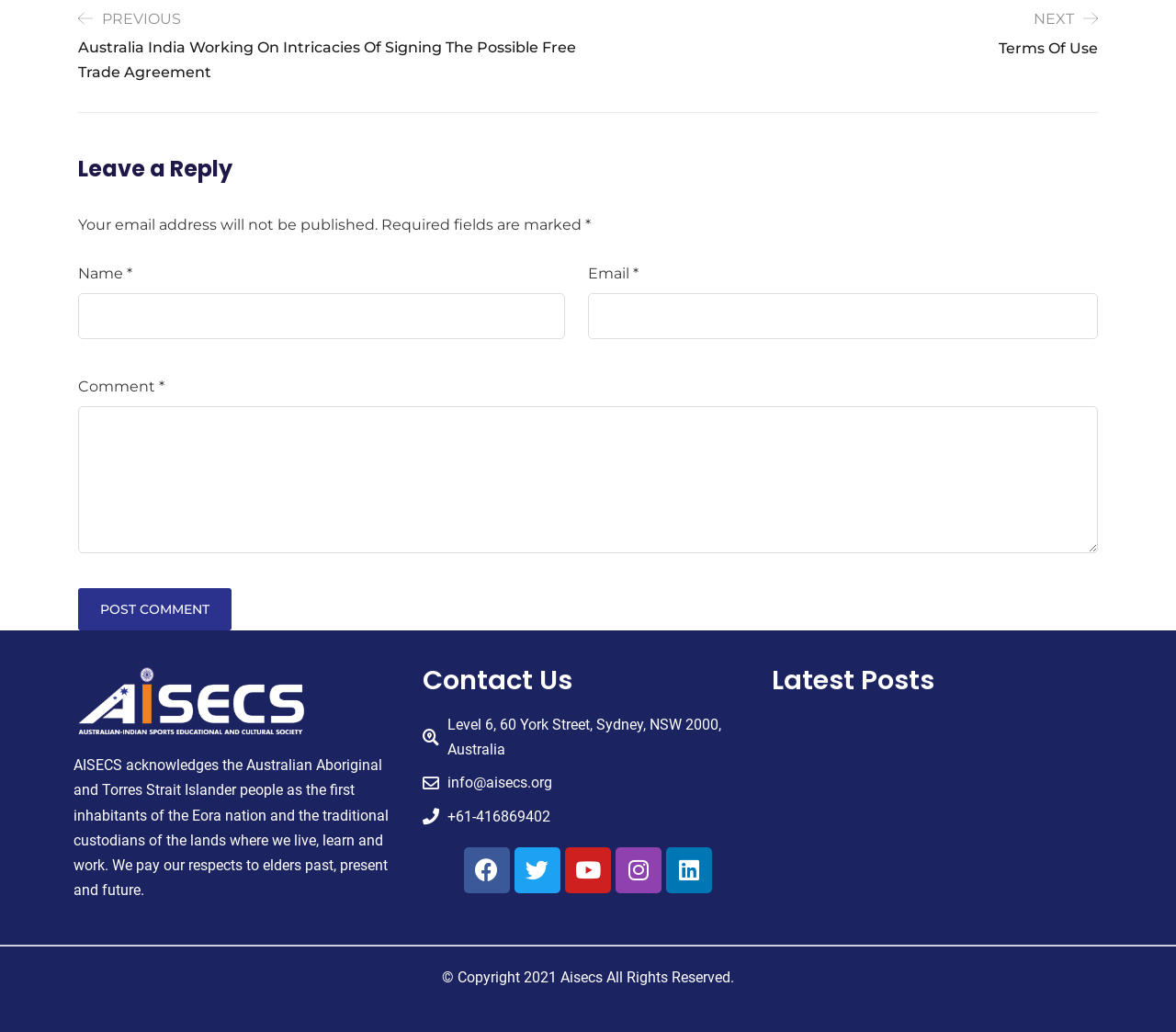Determine the bounding box coordinates for the element that should be clicked to follow this instruction: "Enter your email in the 'Email' field". The coordinates should be given as four float numbers between 0 and 1, in the format [left, top, right, bottom].

[0.5, 0.284, 0.934, 0.329]